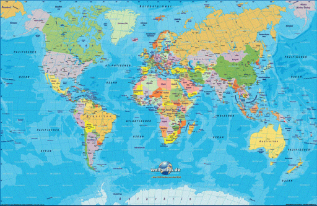Give a detailed account of the visual elements in the image.

The image features a detailed world map, showcasing various countries, cities, and geographic regions. The map is rendered in vibrant colors, with the oceans depicted in shades of blue, while the land masses are highlighted in green, yellow, and brown, making it easy to distinguish different areas. This visual representation serves as an essential resource for geographical education and navigation, likely aligning with the context provided in the accompanying text regarding JBT GmbH's global references and partnerships in the brewery industry. The map's geographical context reflects a broad spectrum of locations, resonating with the company's international reach and expertise in providing brewery solutions worldwide.